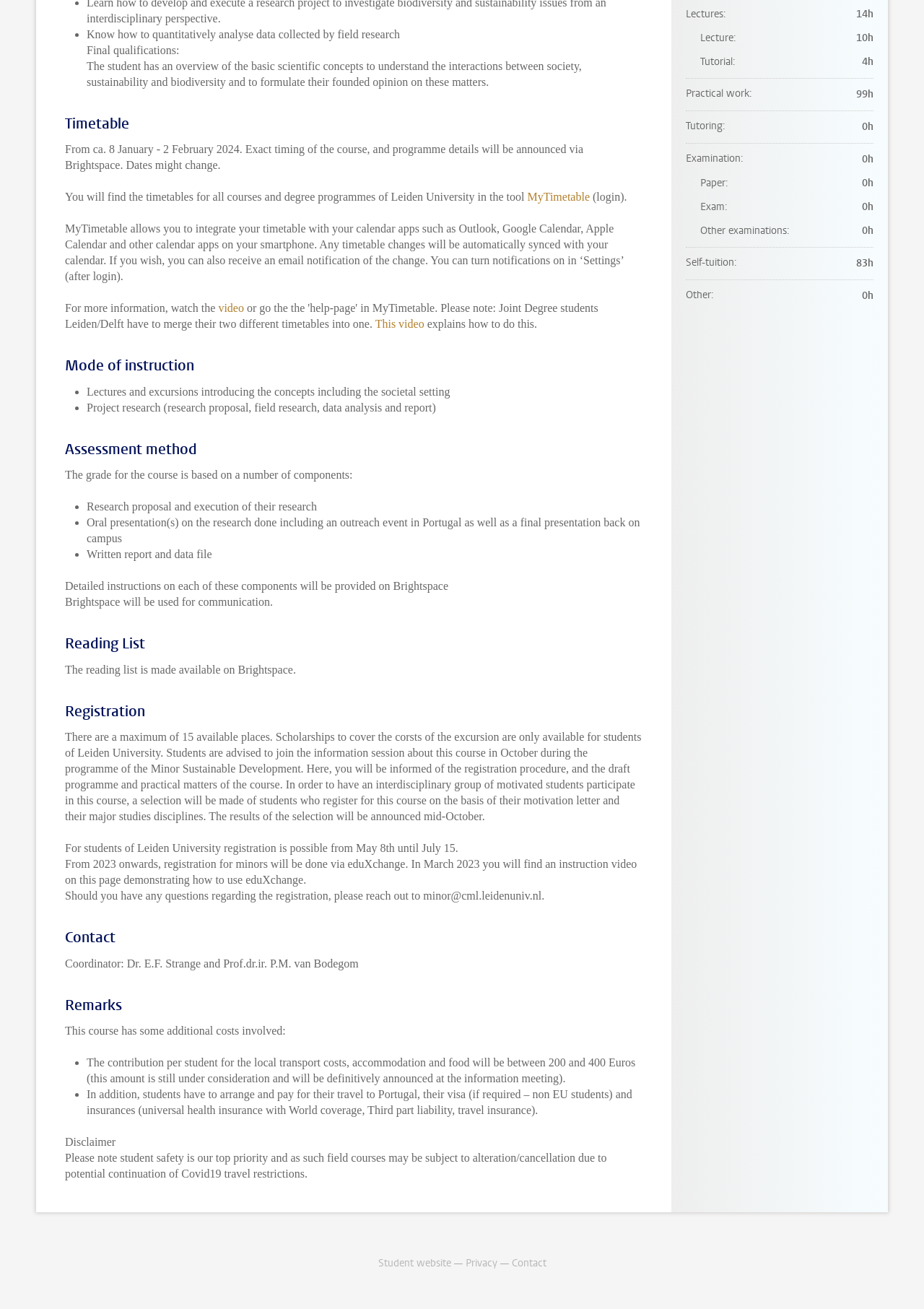Please determine the bounding box coordinates for the UI element described as: "Contact".

[0.554, 0.96, 0.591, 0.97]